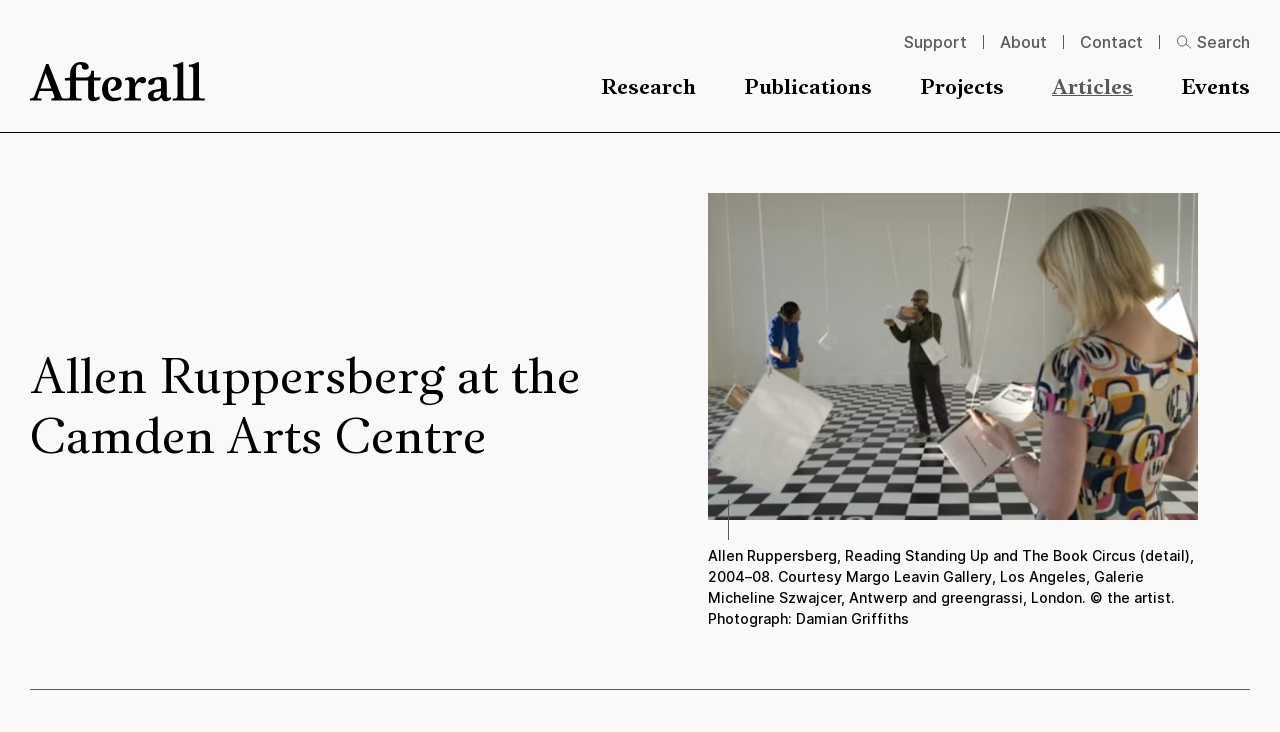Please identify the bounding box coordinates of the element's region that needs to be clicked to fulfill the following instruction: "skip to main content". The bounding box coordinates should consist of four float numbers between 0 and 1, i.e., [left, top, right, bottom].

[0.0, 0.0, 0.134, 0.028]